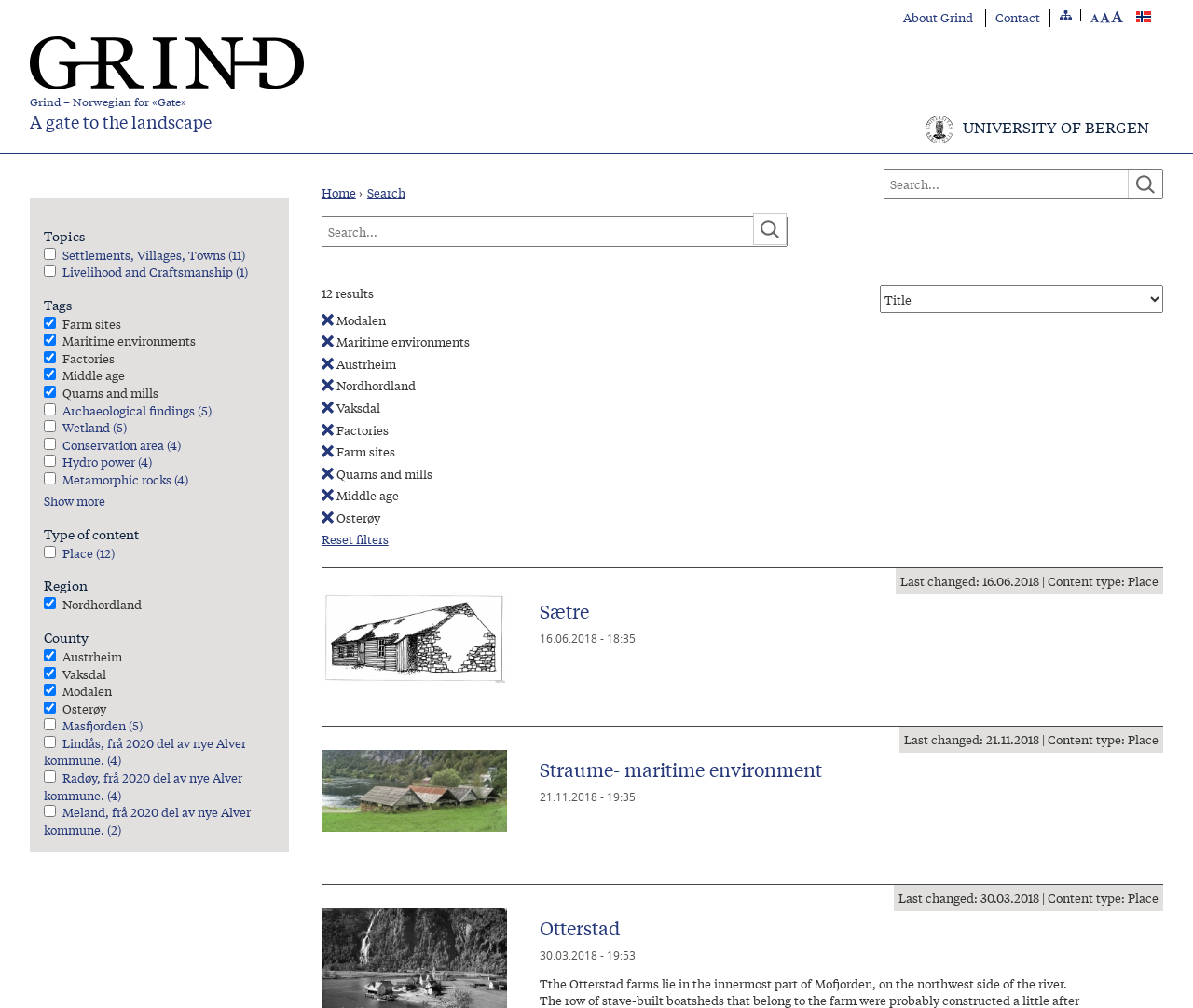Predict the bounding box of the UI element based on the description: "name="op" value="Search"". The coordinates should be four float numbers between 0 and 1, formatted as [left, top, right, bottom].

[0.631, 0.212, 0.659, 0.243]